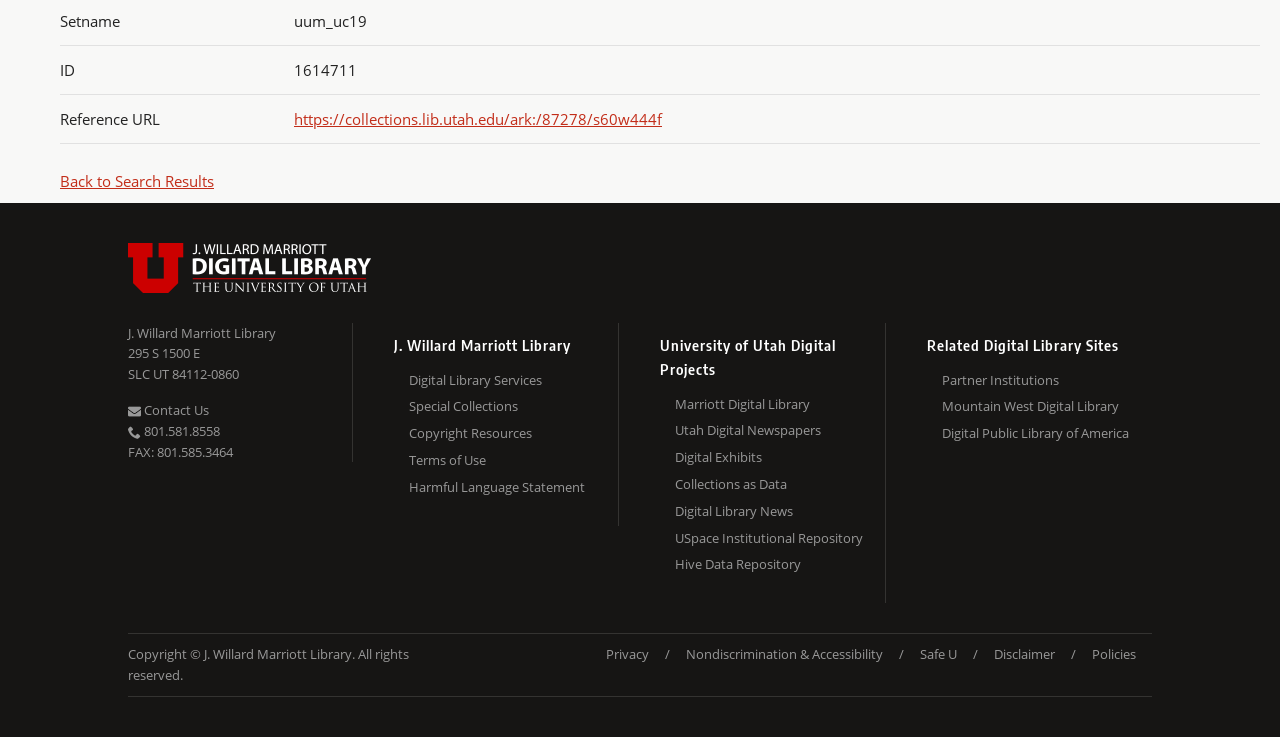What is the purpose of the 'Digital Library Services' link?
Refer to the image and provide a one-word or short phrase answer.

To access digital library services